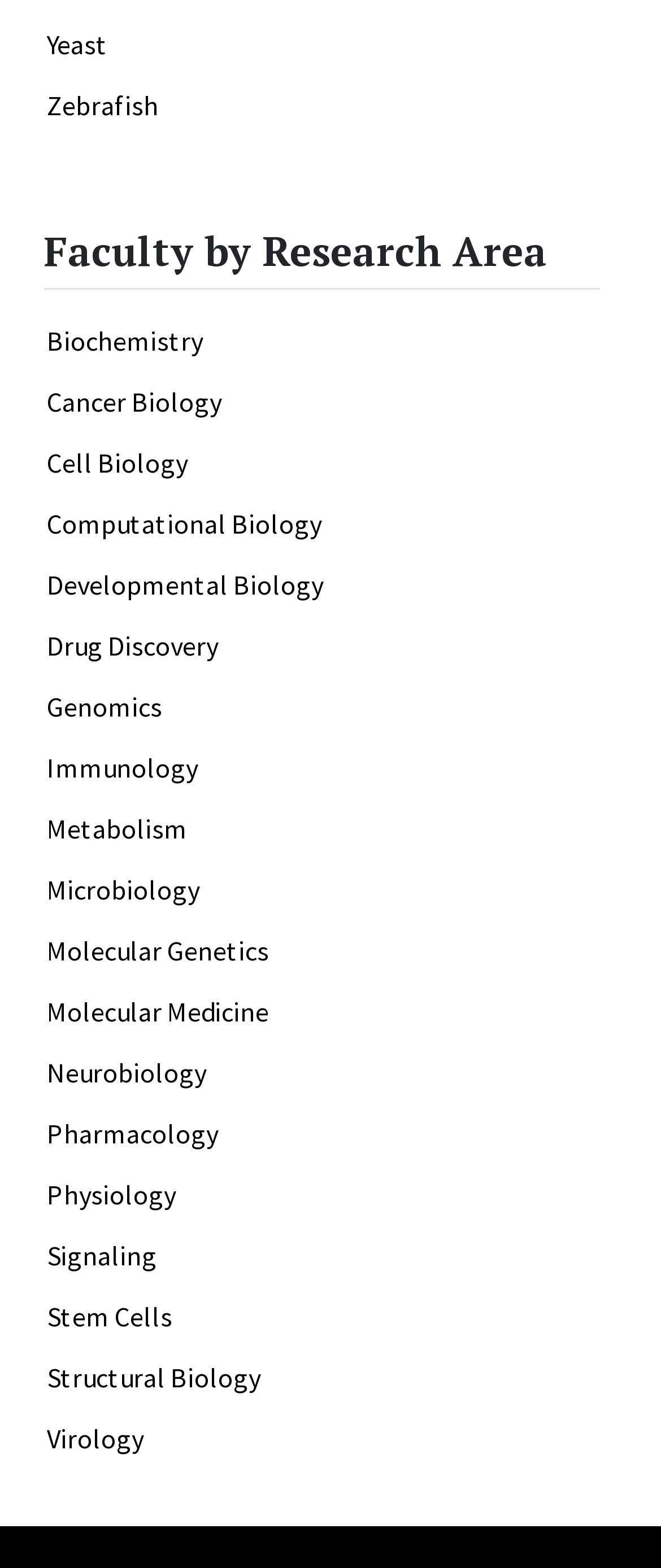Determine the bounding box for the described HTML element: "Molecular Genetics". Ensure the coordinates are four float numbers between 0 and 1 in the format [left, top, right, bottom].

[0.071, 0.595, 0.407, 0.617]